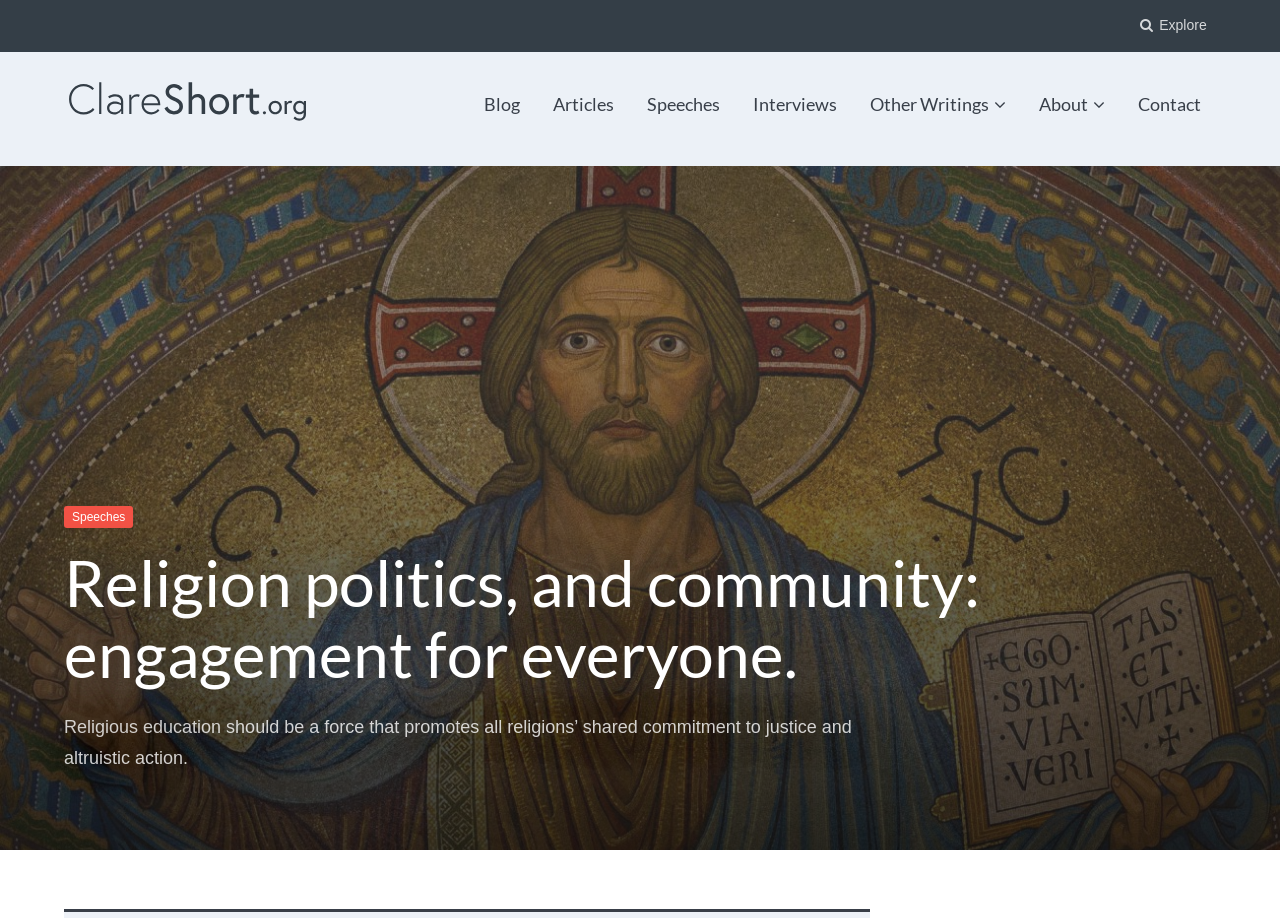Extract the bounding box coordinates for the described element: "Other Writings". The coordinates should be represented as four float numbers between 0 and 1: [left, top, right, bottom].

[0.68, 0.094, 0.786, 0.136]